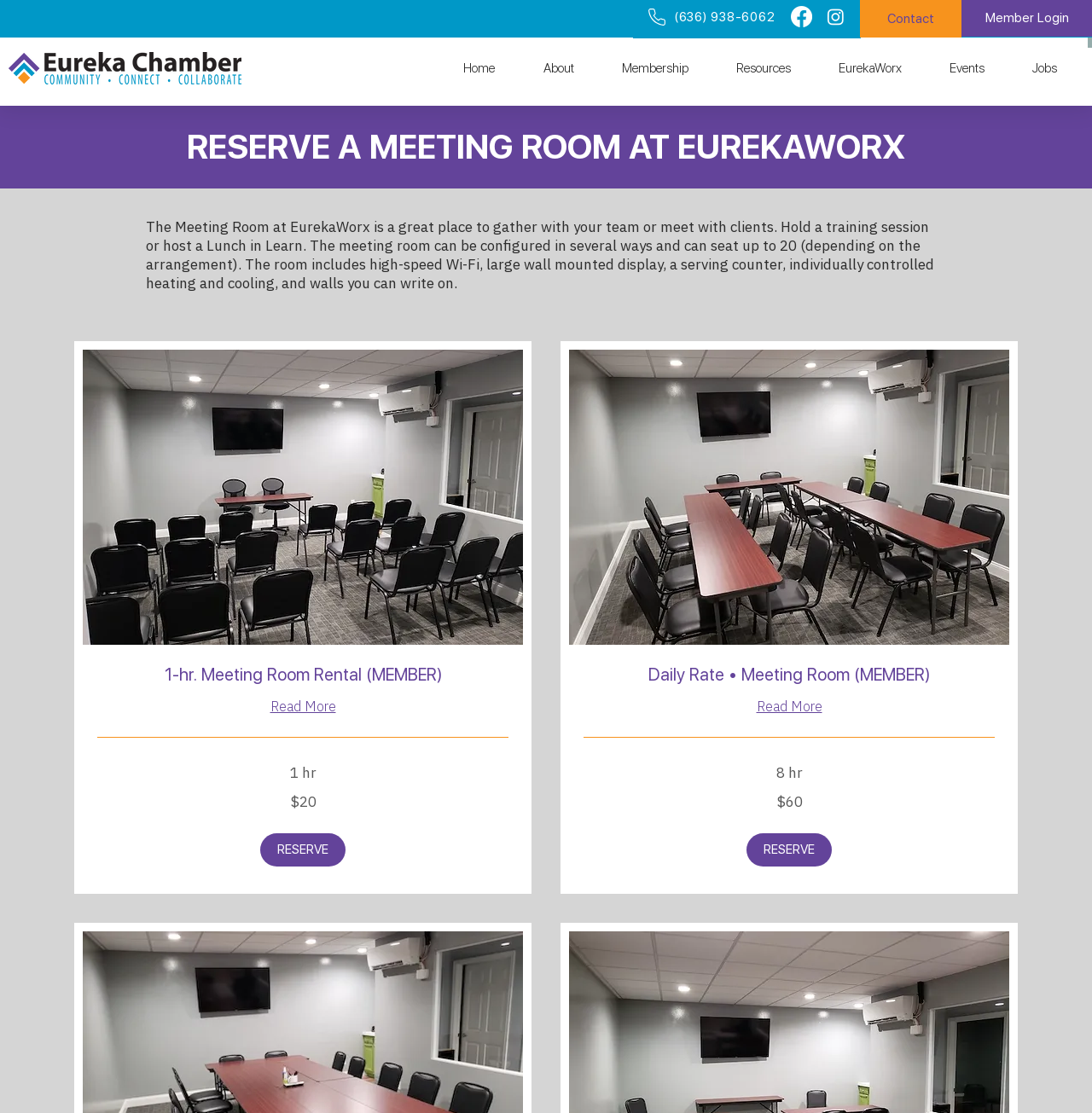Using the element description Home, predict the bounding box coordinates for the UI element. Provide the coordinates in (top-left x, top-left y, bottom-right x, bottom-right y) format with values ranging from 0 to 1.

[0.412, 0.047, 0.486, 0.076]